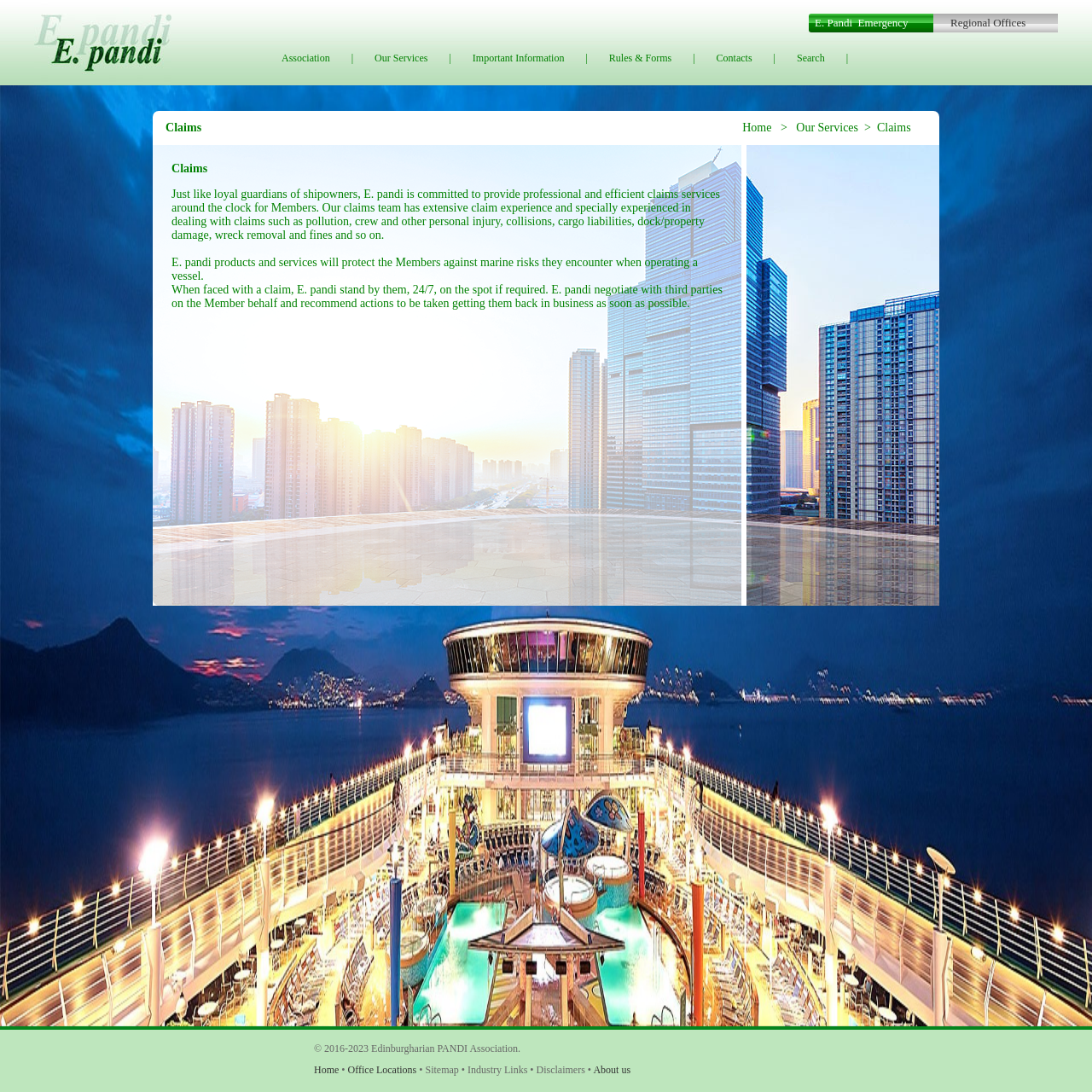Determine the bounding box for the HTML element described here: "Office Locations". The coordinates should be given as [left, top, right, bottom] with each number being a float between 0 and 1.

[0.318, 0.974, 0.381, 0.985]